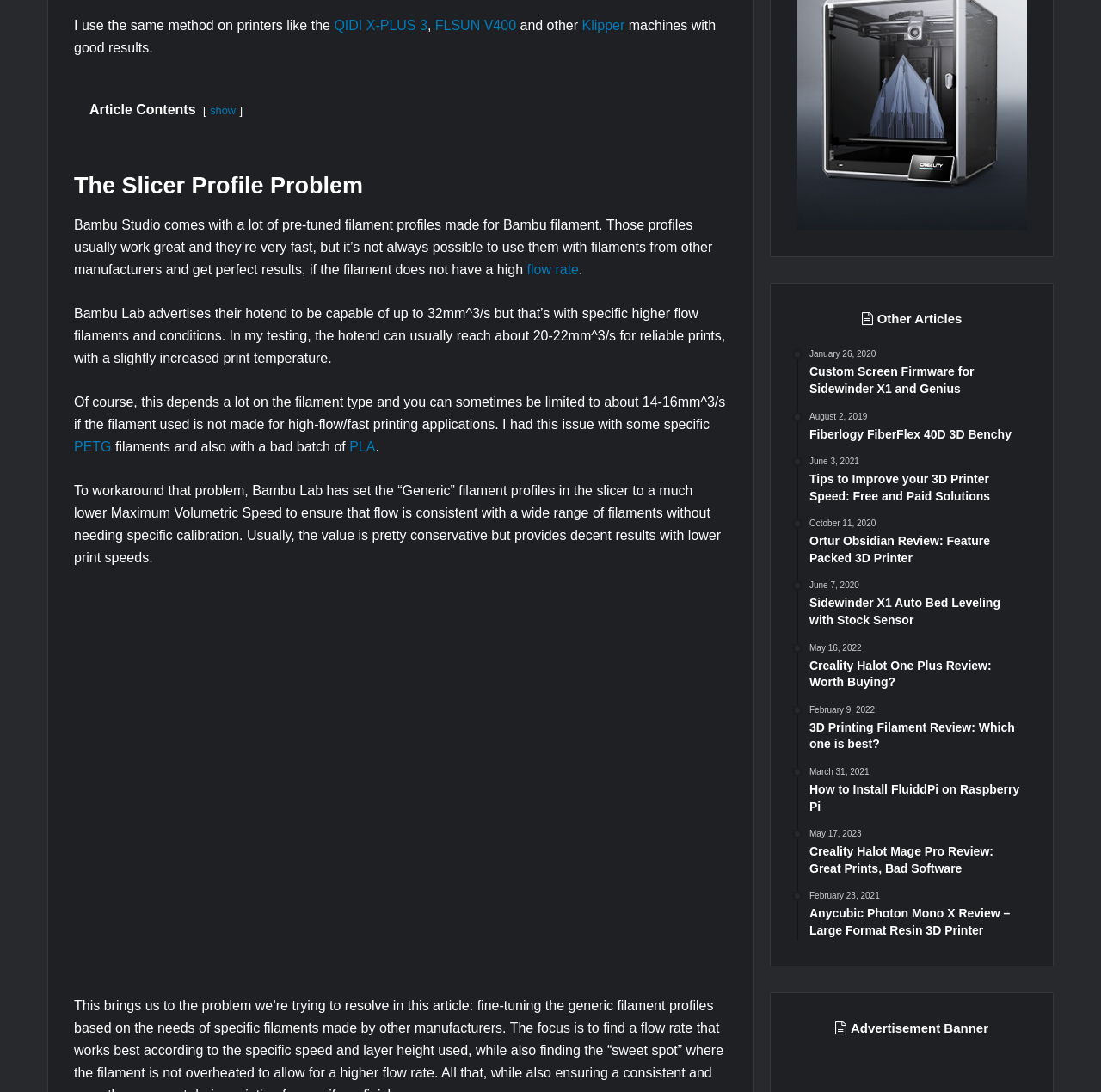Kindly determine the bounding box coordinates for the clickable area to achieve the given instruction: "Search for something".

None